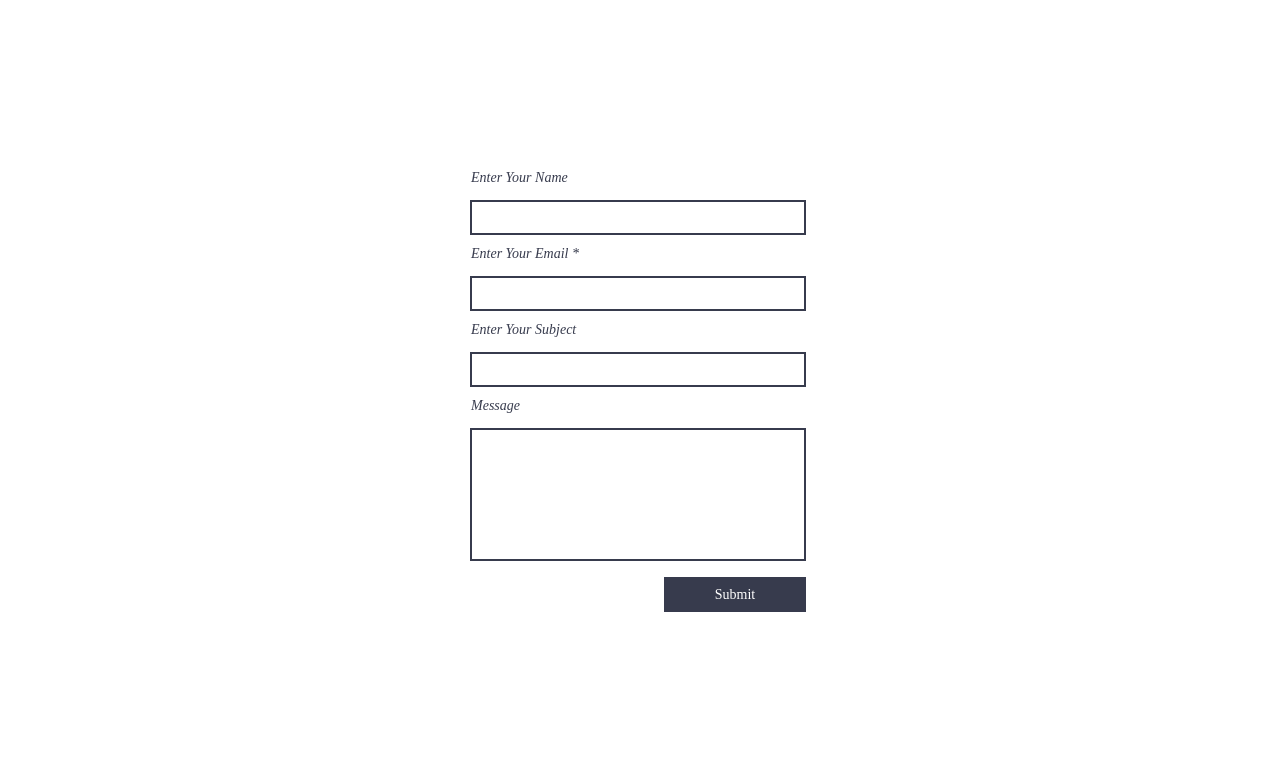Please determine the bounding box coordinates for the UI element described as: "Miscellaneous Samples".

None